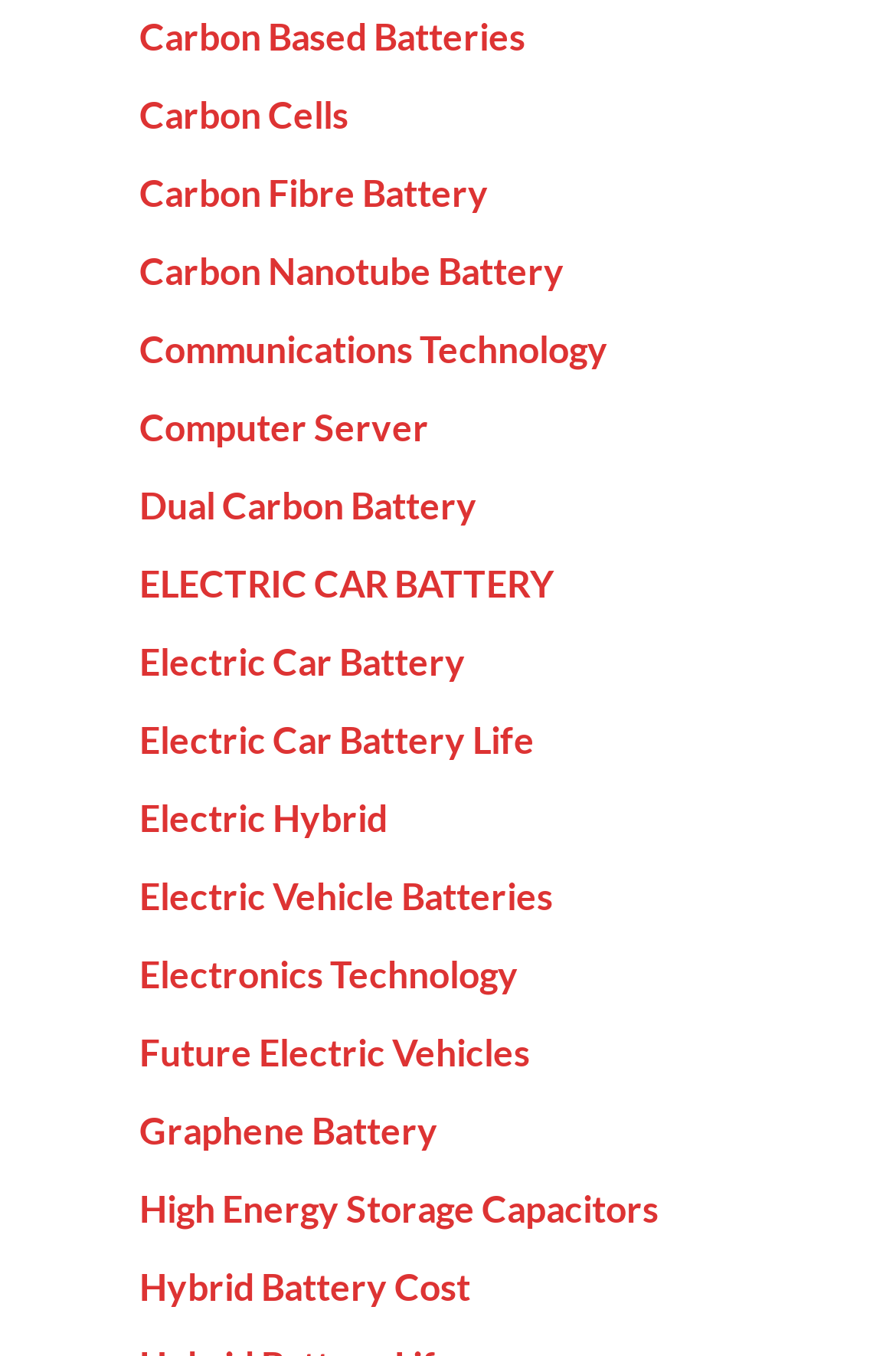Please determine the bounding box coordinates for the element that should be clicked to follow these instructions: "Explore High Energy Storage Capacitors".

[0.155, 0.875, 0.735, 0.907]